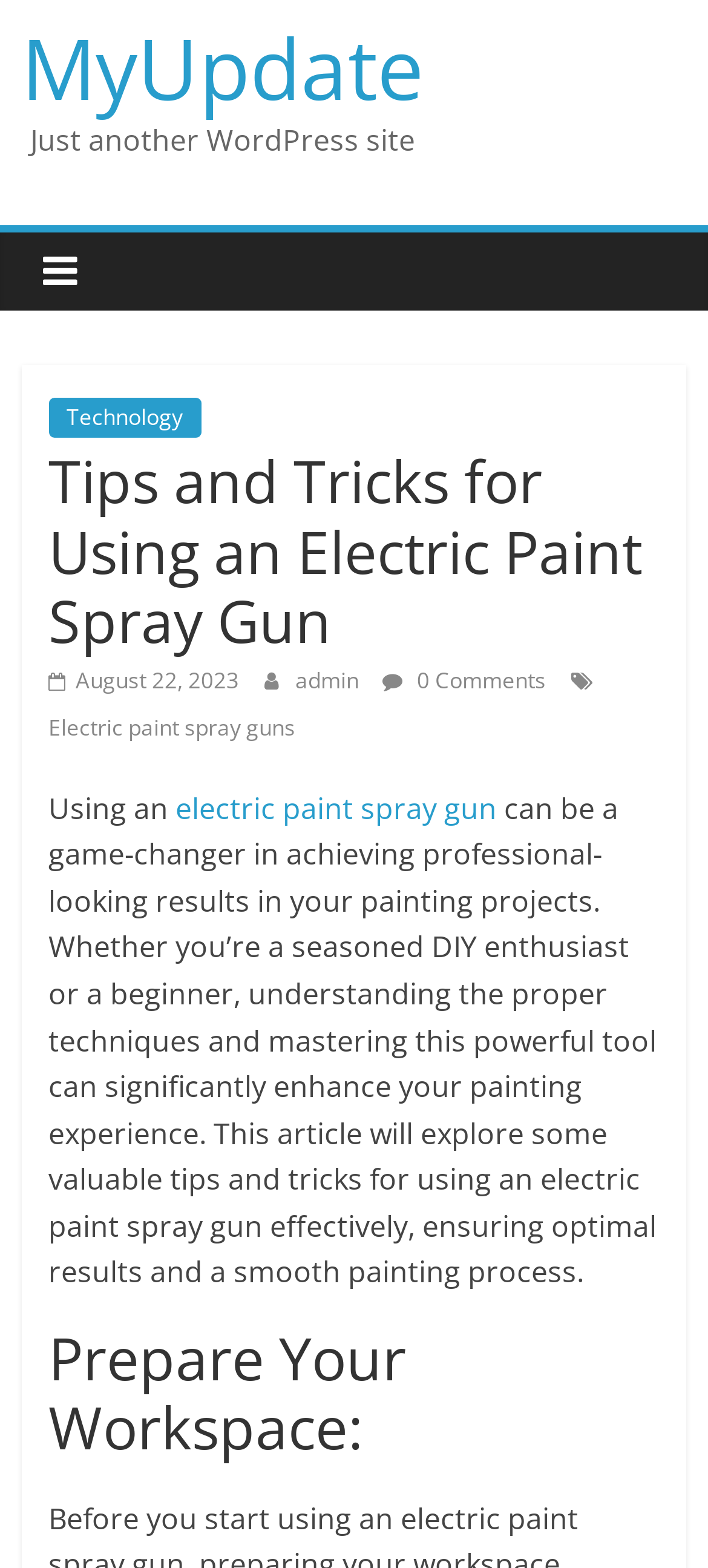Can you find and generate the webpage's heading?

Tips and Tricks for Using an Electric Paint Spray Gun